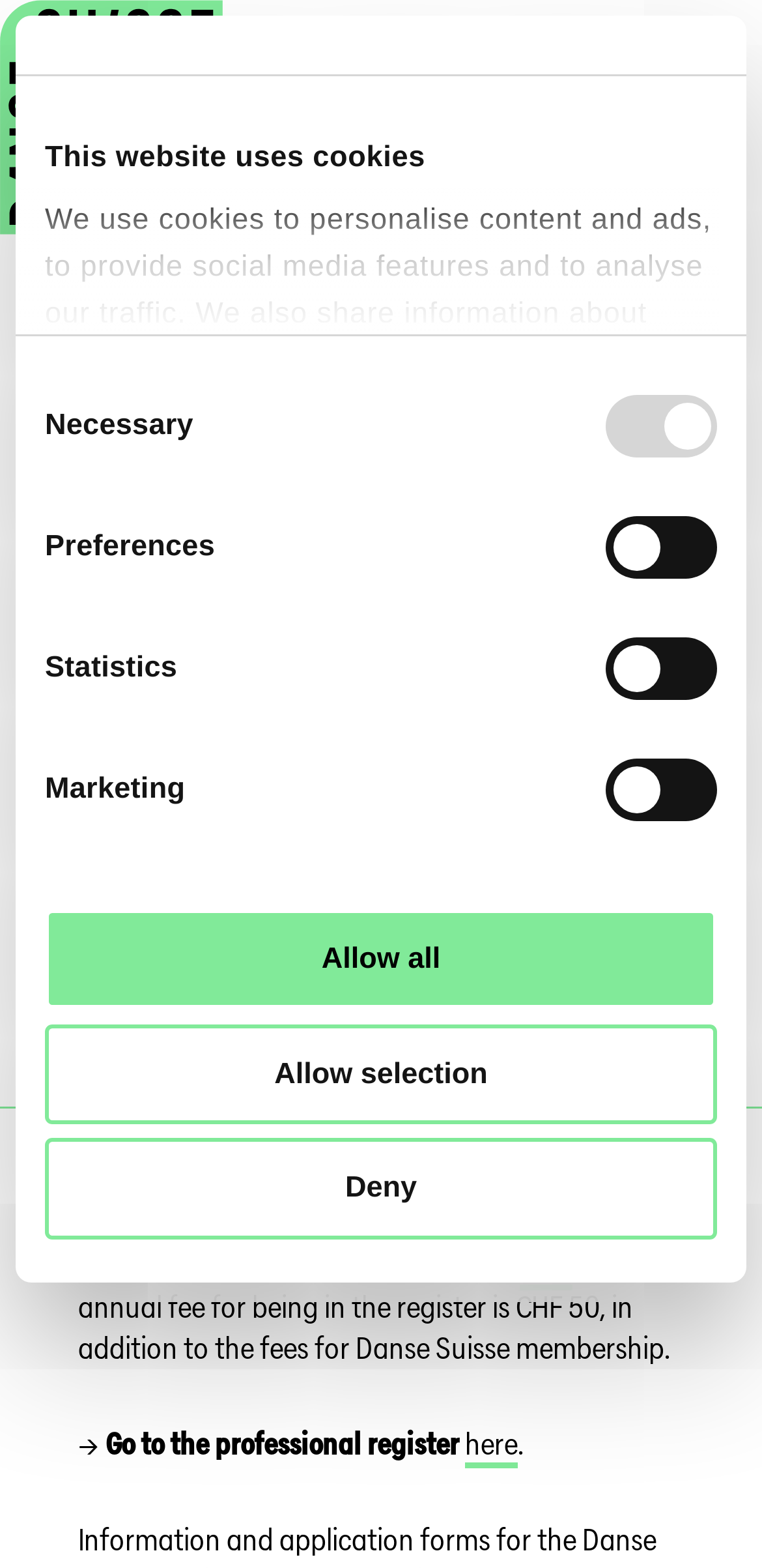Describe the entire webpage, focusing on both content and design.

The webpage is the official website of Danse Suisse, a professional register for dance pedagogy. At the top left corner, there is a logo of Danse Suisse, accompanied by a link to the logo. Below the logo, there is a header section with a language selection option, allowing users to switch between languages.

The main content of the webpage is divided into two sections. The first section is a modal dialog box that appears at the top center of the page, informing users that the website uses cookies. This dialog box contains a tab panel with a consent selection section, where users can choose to accept or decline different types of cookies, including necessary, preferences, statistics, and marketing cookies. There are also buttons to deny, allow selection, or allow all cookies.

The second section is the main content area, which starts with a heading that reads "PROFESSIONAL REGISTER FOR DANCE PEDAGOGY". Below the heading, there are four paragraphs of text that explain the purpose and benefits of the professional register, including the evaluation process and recognition by cantons, cities, and local authorities. There is also a link to find more information about the fees for admission to the professional register.

On the right side of the main content area, there are several links and images, including a link to the professional register, a link to the Danse Suisse cookie policy, and several social media links. At the bottom of the page, there is a button that says "I agree", which is likely related to the cookie policy.

Overall, the webpage is well-organized and easy to navigate, with clear headings and concise text that explains the purpose and benefits of the professional register.